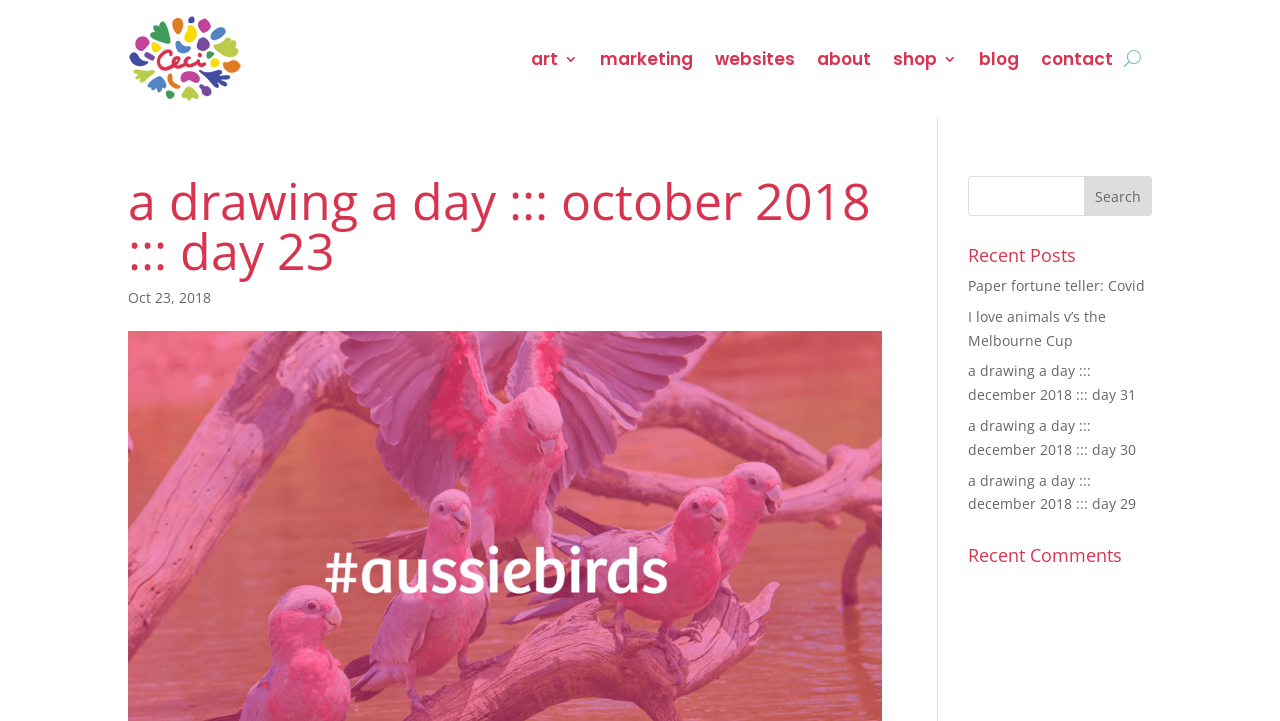What is the name of the bird featured?
Refer to the image and provide a one-word or short phrase answer.

Eastern Yellow Robin